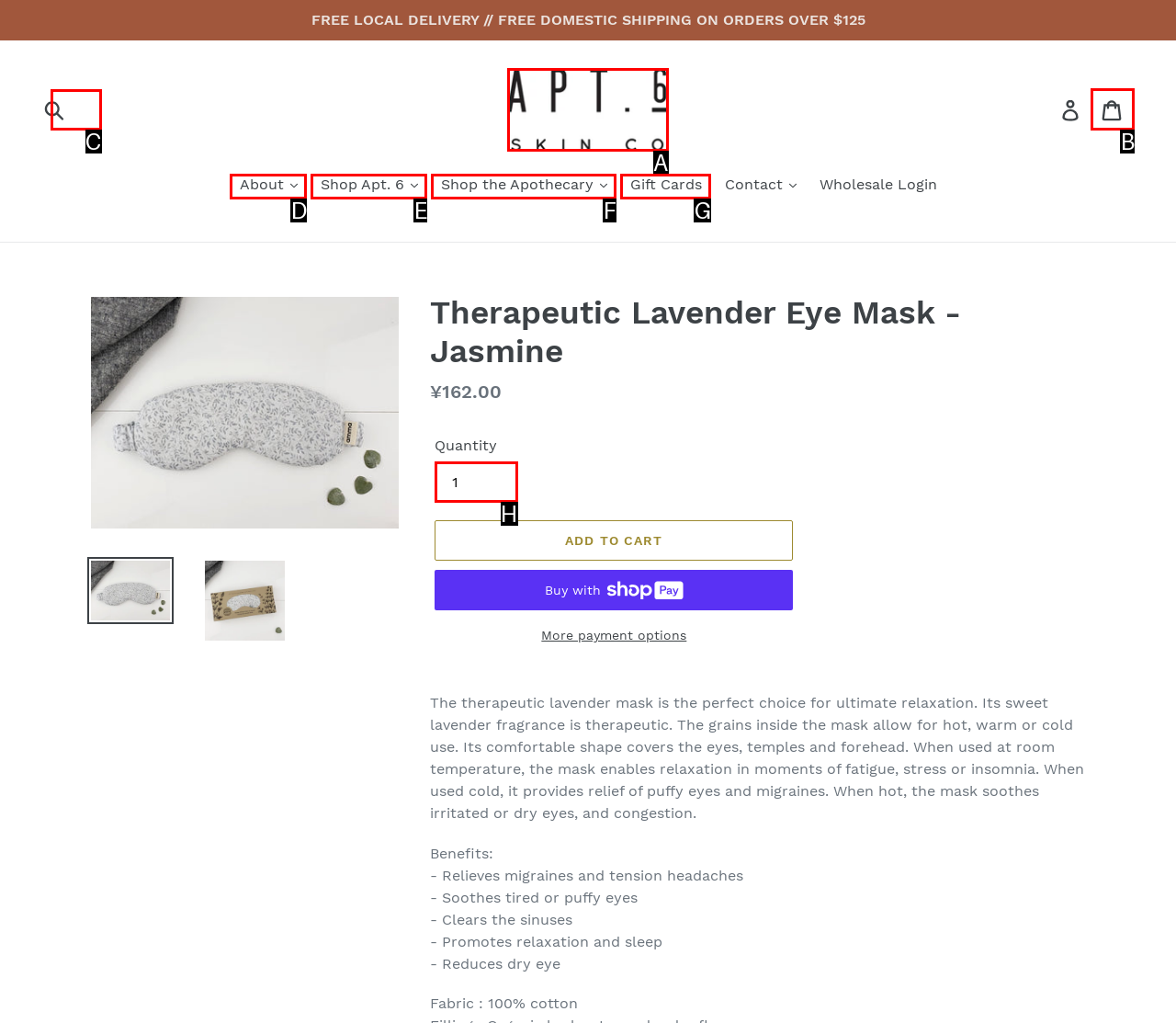Identify the option that corresponds to: parent_node: Submit aria-label="Search" name="q" placeholder="Search"
Respond with the corresponding letter from the choices provided.

C